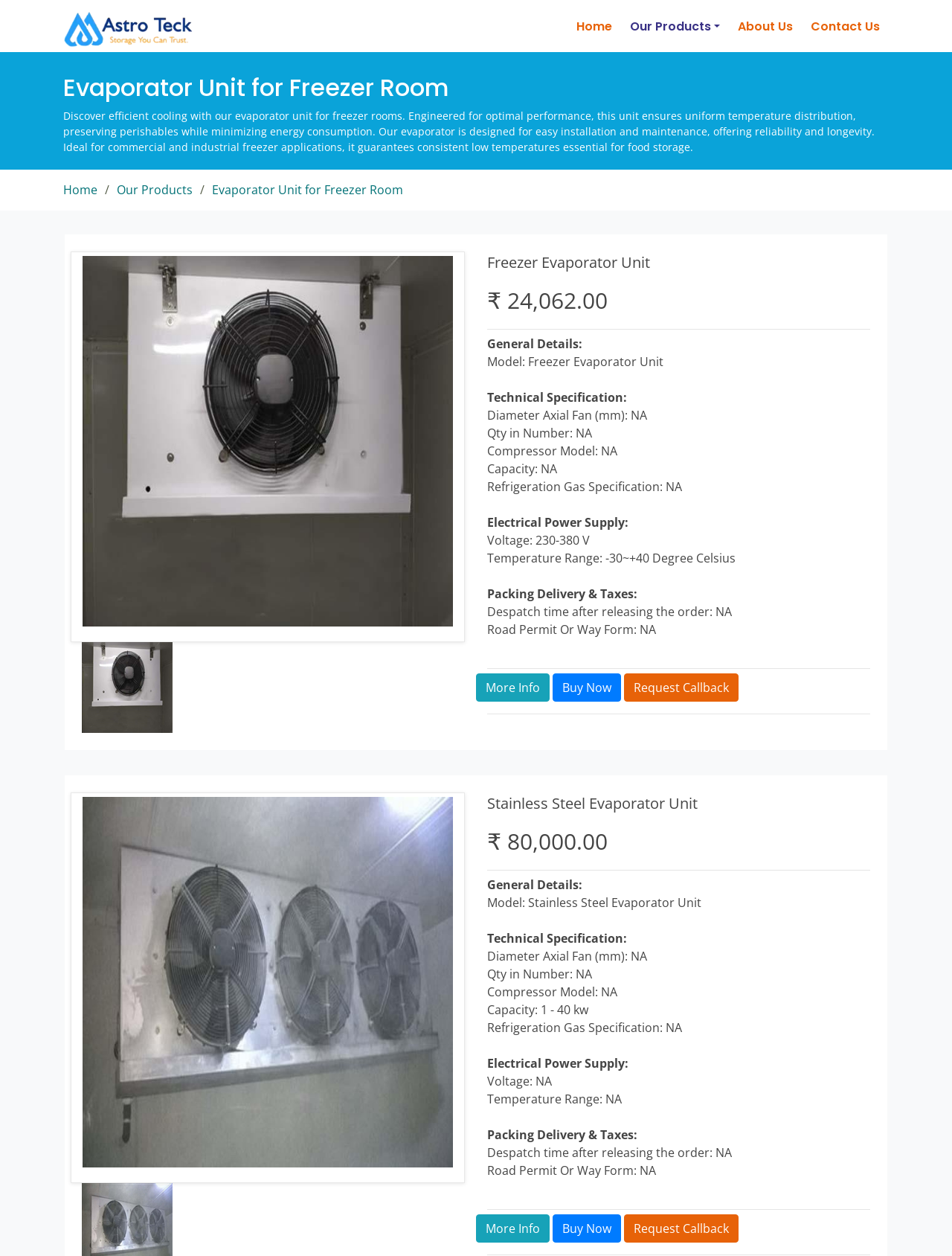What is the price of the Freezer Evaporator Unit?
Examine the screenshot and reply with a single word or phrase.

₹ 24,062.00